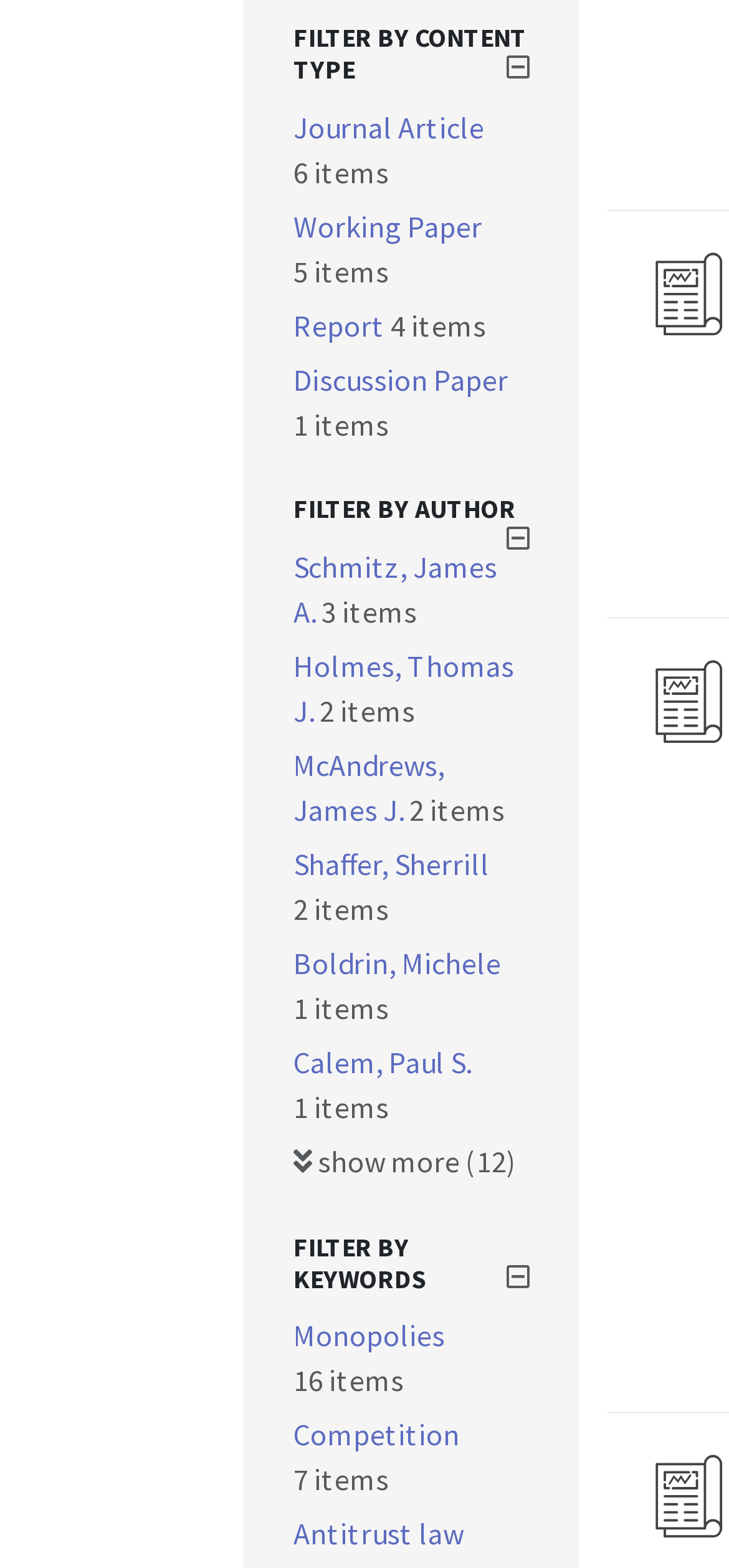Please find the bounding box coordinates of the element's region to be clicked to carry out this instruction: "Learn about how crocodiles differ from alligators".

None